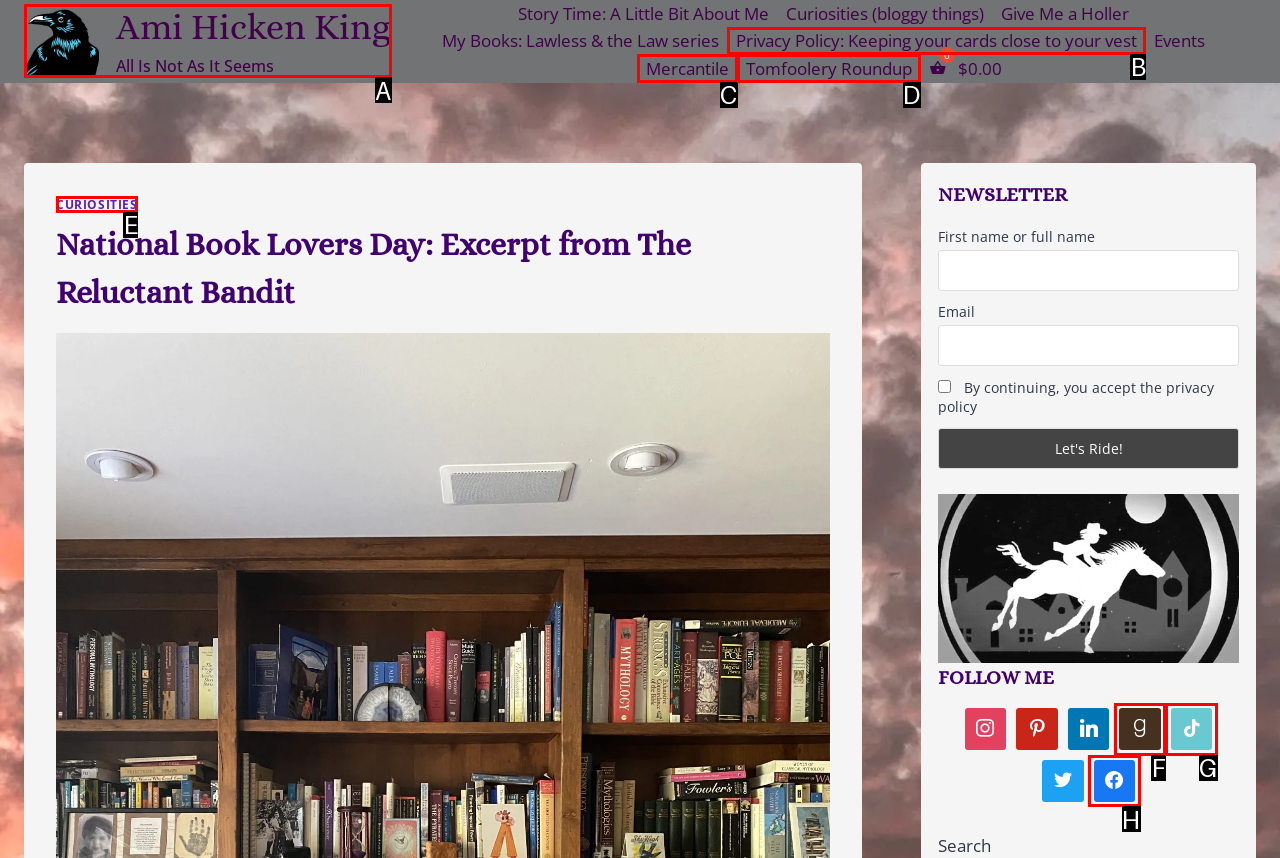Using the description: title="Default Label", find the HTML element that matches it. Answer with the letter of the chosen option.

F